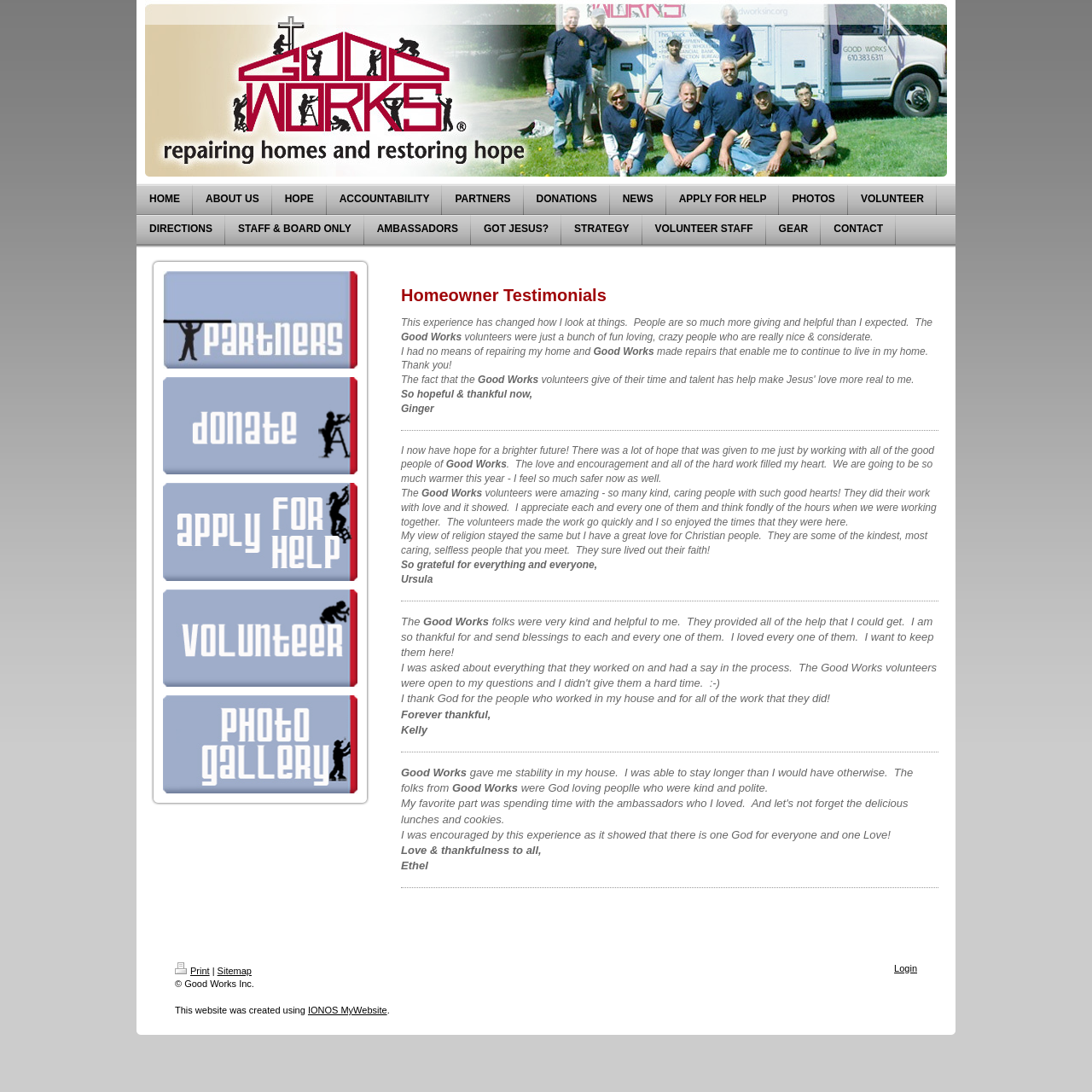Please identify the bounding box coordinates of the region to click in order to complete the given instruction: "Click VOLUNTEER". The coordinates should be four float numbers between 0 and 1, i.e., [left, top, right, bottom].

[0.776, 0.17, 0.858, 0.197]